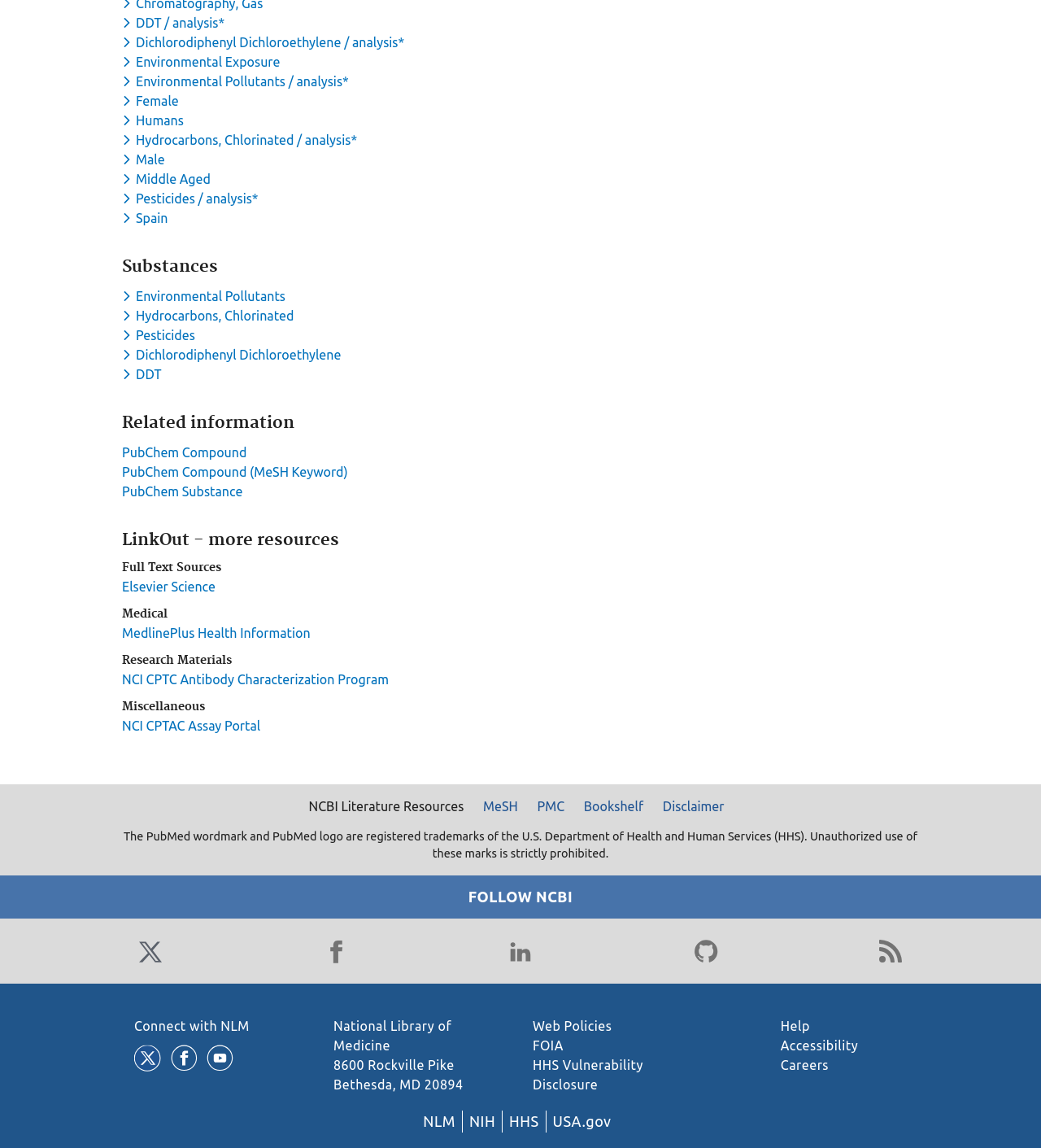What social media platforms are linked on this webpage?
Refer to the image and provide a detailed answer to the question.

The webpage has links to social media platforms such as Twitter, Facebook, LinkedIn, and YouTube, which are represented by their respective icons and logos. These links allow users to connect with the National Library of Medicine on these platforms.